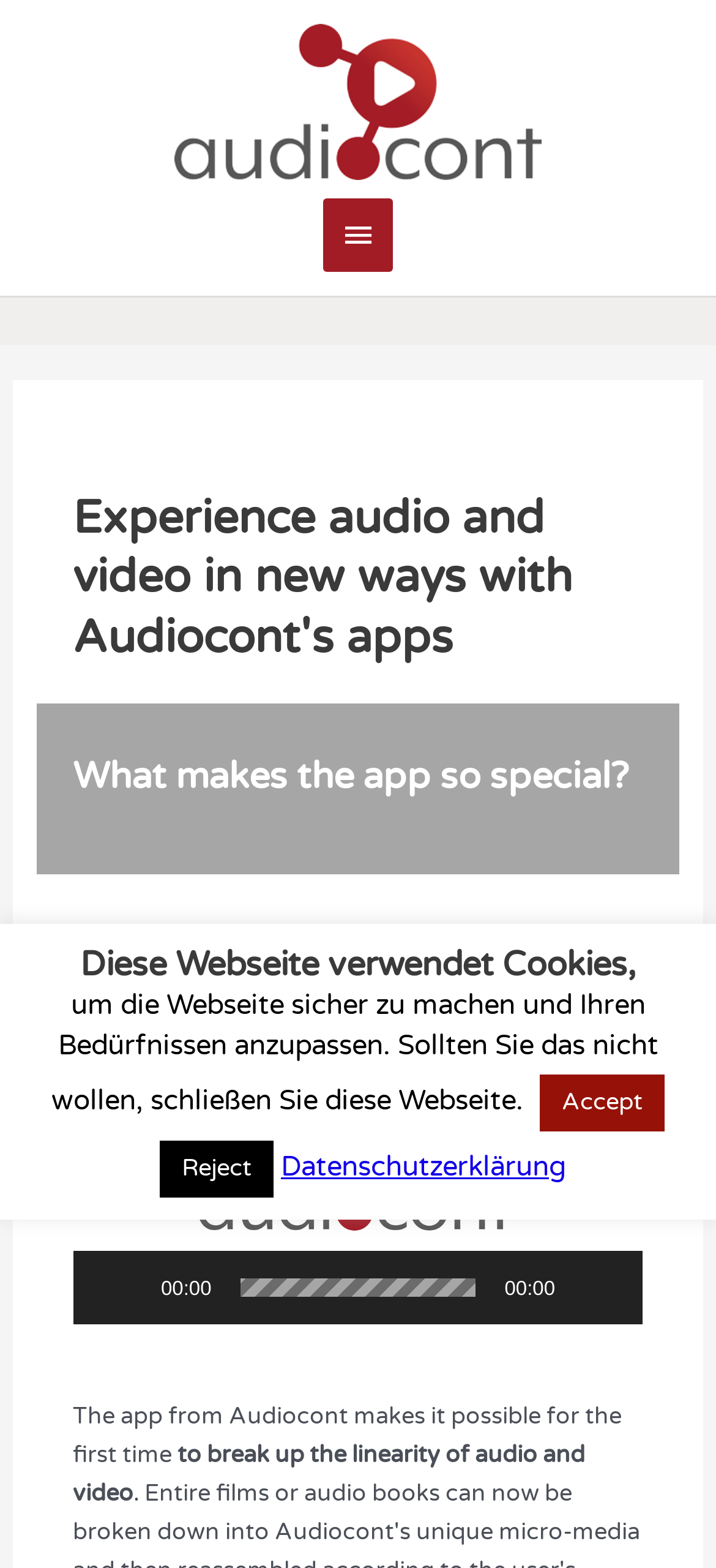Give a detailed account of the webpage.

The webpage is about the Dynamic Audio Video Player App from Audiocont. At the top left, there is an Audiocont logo and icon. Next to it, on the right, is a main menu button. 

Below the logo and menu button, there is a heading that reads "Experience audio and video in new ways with Audiocont's apps". Underneath this heading, there is another heading that asks "What makes the app so special?". 

Further down, there is a section dedicated to the Video Player app. This section contains a video player with a pause button, a timer displaying "00:00", and a horizontal slider. There is also a button to enter fullscreen mode. 

To the right of the video player, there are two paragraphs of text. The first paragraph states that the app from Audiocont makes it possible to break up the linearity of audio and video content. The second paragraph continues, saying that this allows users to only hear what is needed.

At the bottom of the page, there is a section about cookies. It contains a heading that says "Diese Webseite verwendet Cookies" (This website uses cookies). Below this heading, there is a paragraph of text explaining the purpose of cookies and providing options to accept or reject them. There are two buttons, "Accept" and "Reject", and a link to a privacy policy page.